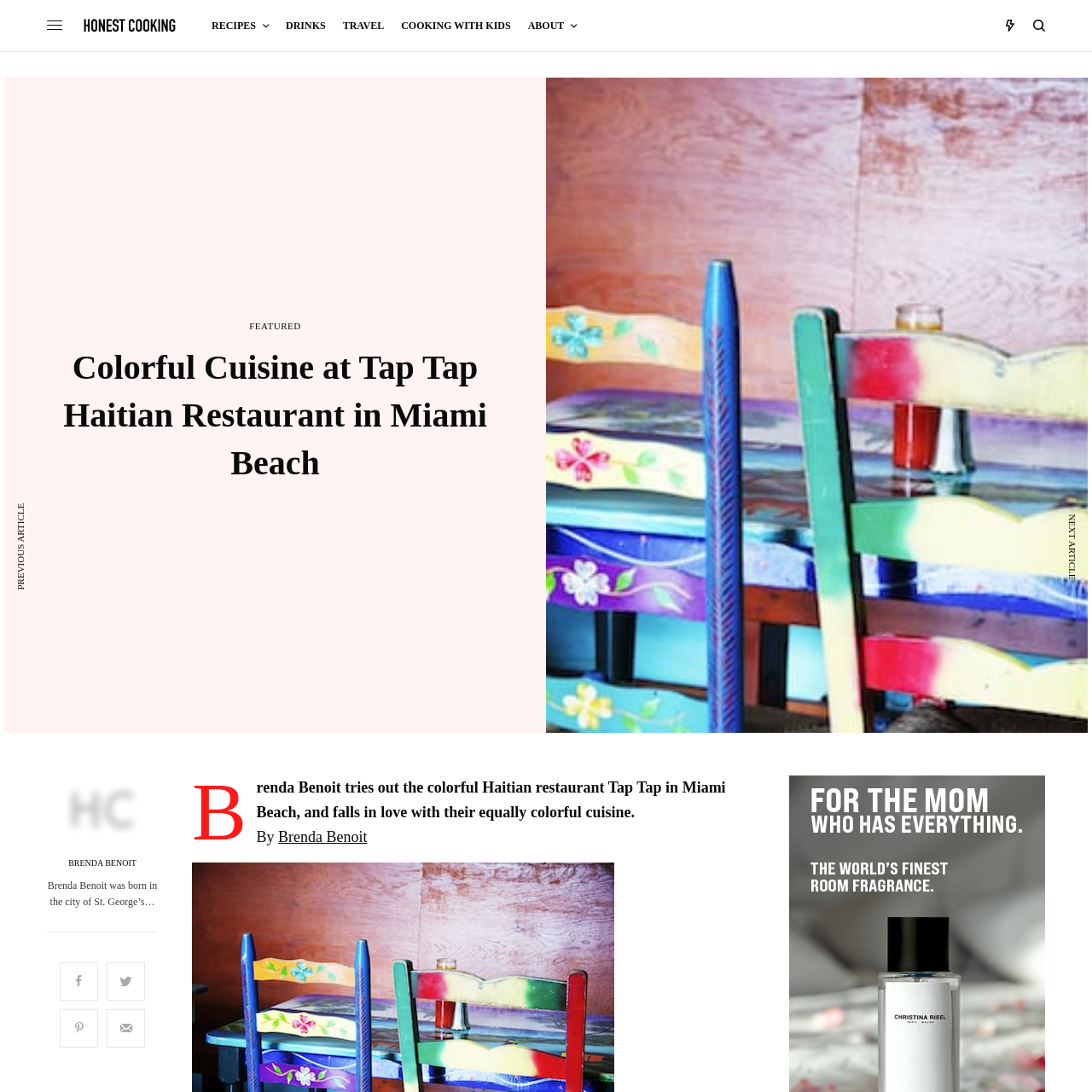What type of cuisine does Tap Tap restaurant feature?
Focus on the image bounded by the red box and reply with a one-word or phrase answer.

Haitian